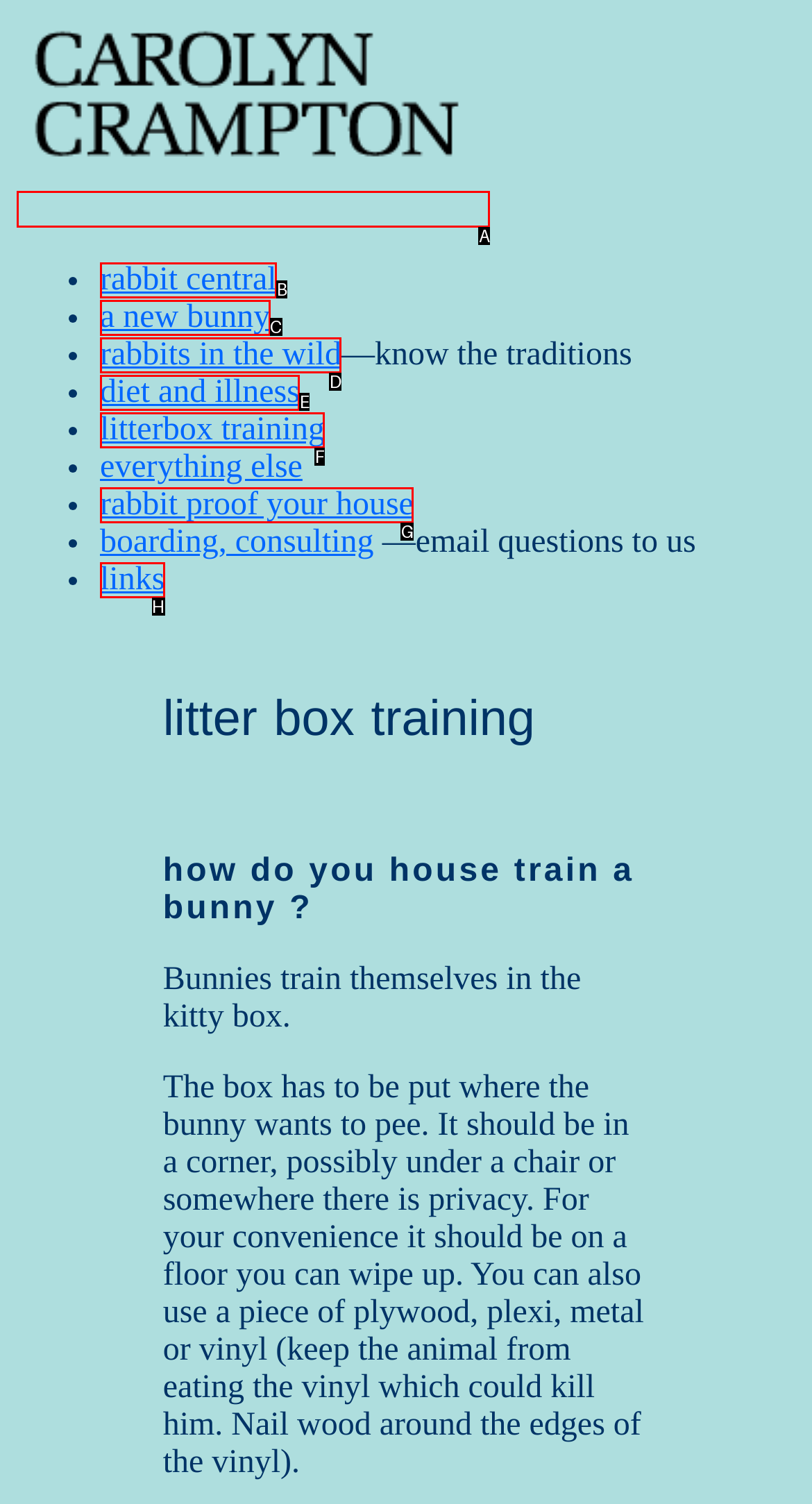Select the appropriate HTML element that needs to be clicked to execute the following task: visit Carolyn Crampton's page. Respond with the letter of the option.

A